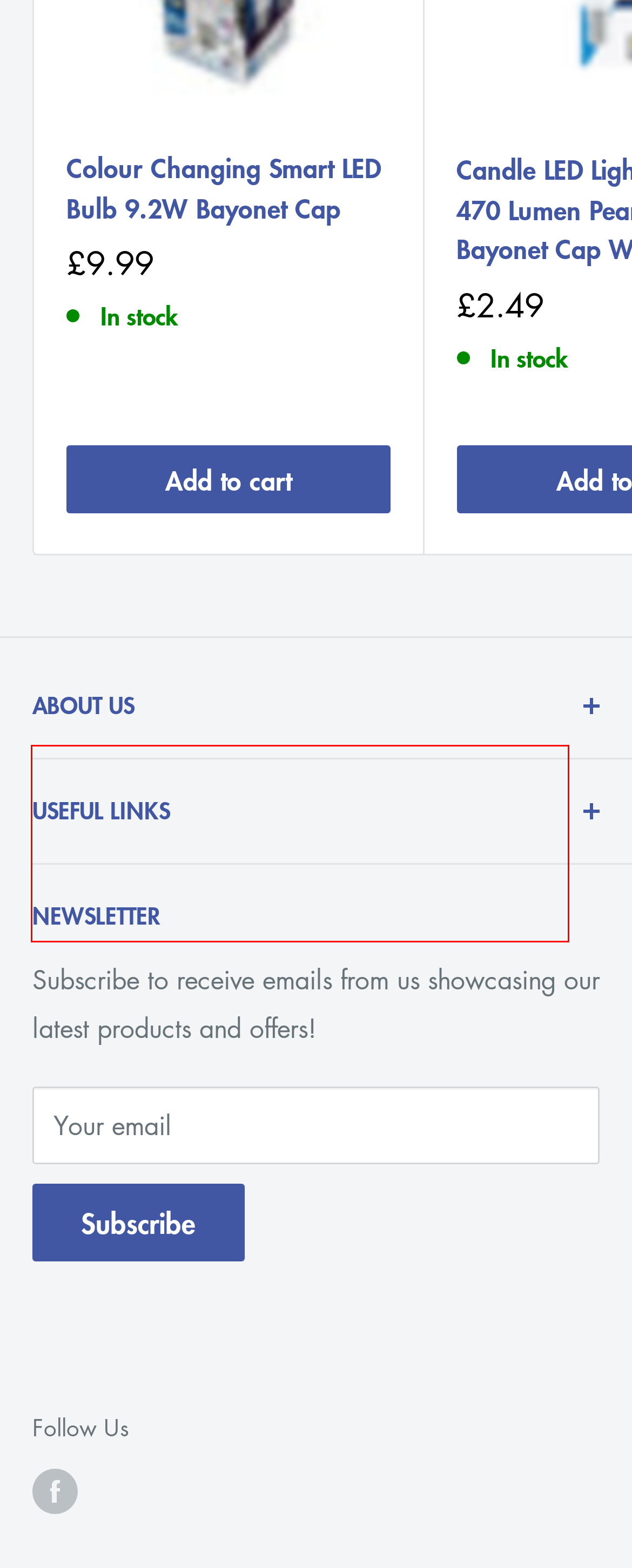Identify and extract the text within the red rectangle in the screenshot of the webpage.

Family run department stores trading in the Isle of Man. Specialising in the retail of Toys, Household & Hardware Goods, Baby & Nursery Goods and Fishing Tackle.